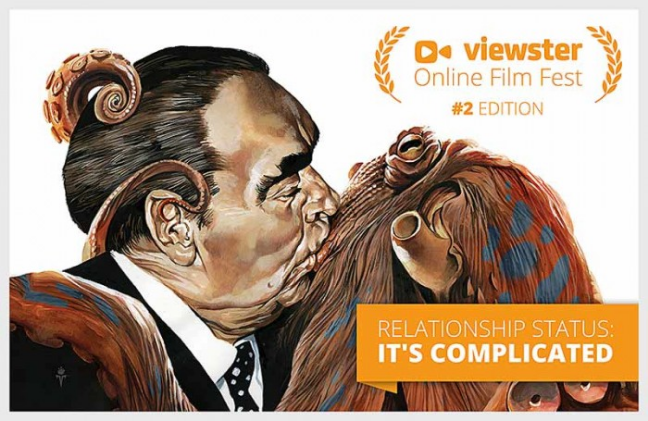Describe all significant details and elements found in the image.

The image is a striking promotional graphic for the Viewster Online Film Fest's second edition. It features a surreal illustration of a man engaging in an intimate kiss with an octopus, emphasizing a whimsical and peculiar theme. The design integrates the festival's branding, prominently displaying the Viewster logo and a laurel wreath, indicating recognition or prestige. A bold orange box at the bottom proclaims the phrase "RELATIONSHIP STATUS: IT’S COMPLICATED," which humorously encapsulates the unconventional nature of the artwork and the festival itself. The overall composition reflects a playful yet artistic approach, drawing attention to the festival's creative spirit.